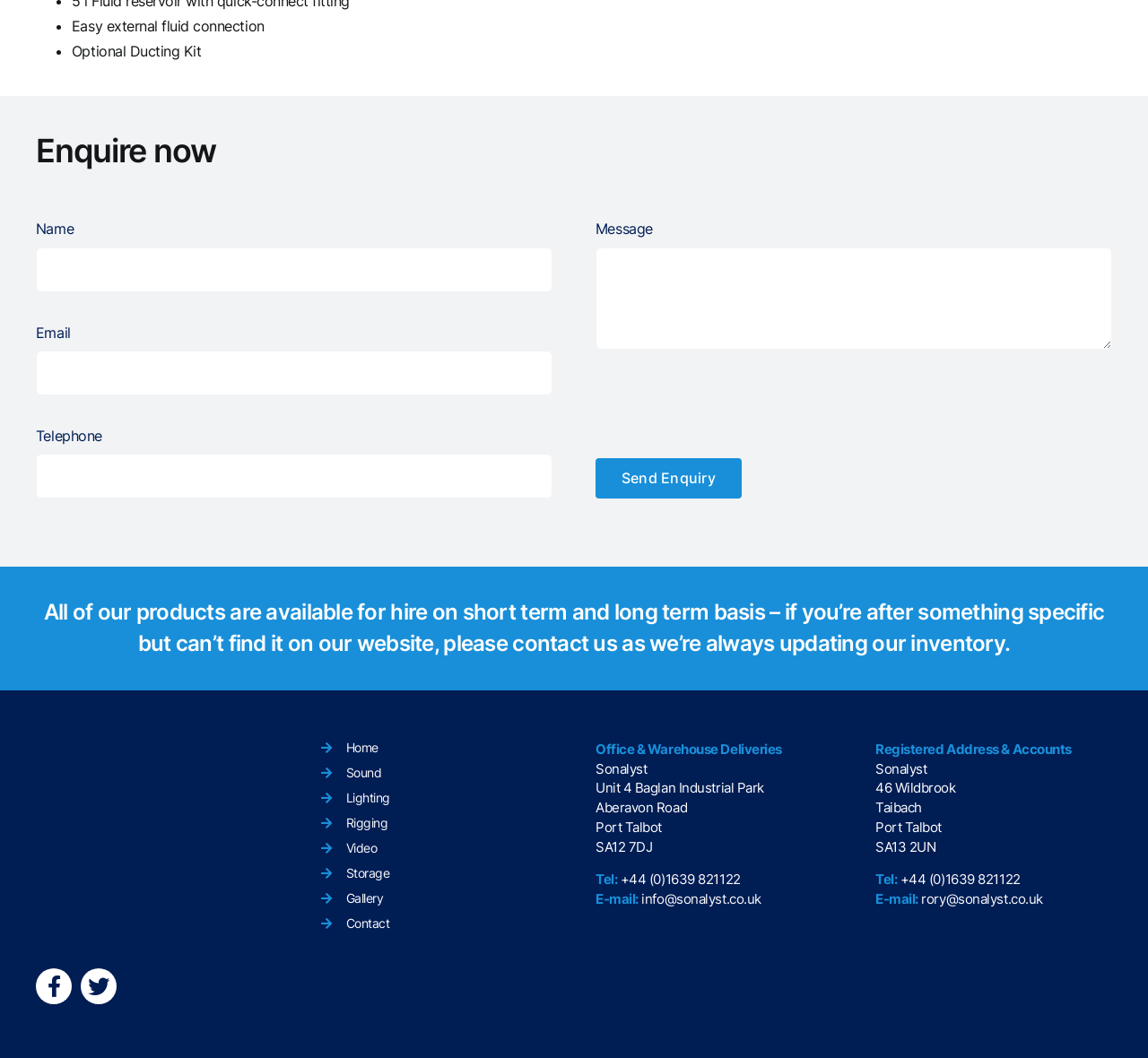Determine the bounding box coordinates of the area to click in order to meet this instruction: "Go to the Home page".

[0.301, 0.699, 0.329, 0.714]